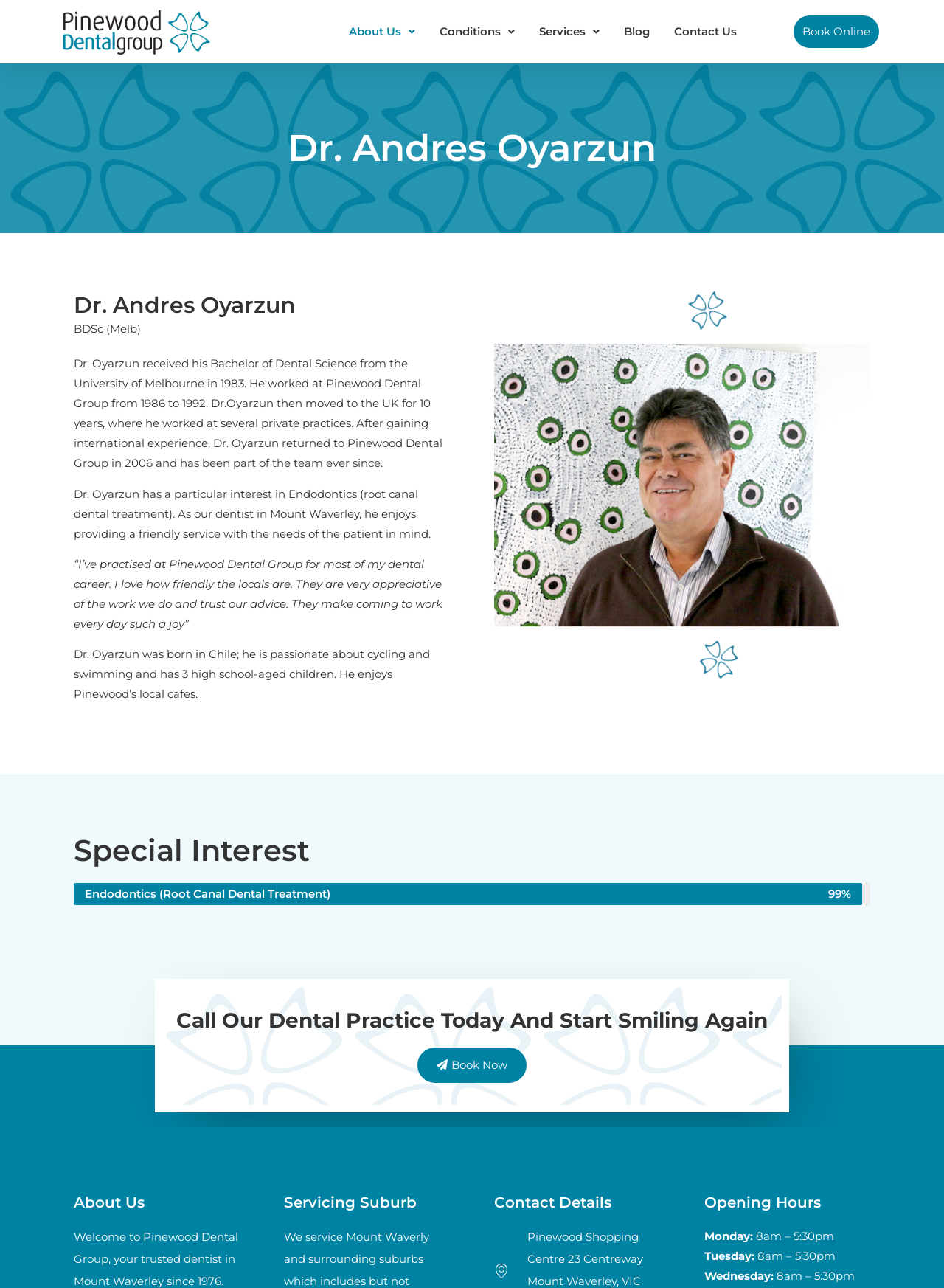Given the element description, predict the bounding box coordinates in the format (top-left x, top-left y, bottom-right x, bottom-right y). Make sure all values are between 0 and 1. Here is the element description: alt="Pinewood Dental Group Logo"

[0.062, 0.006, 0.225, 0.044]